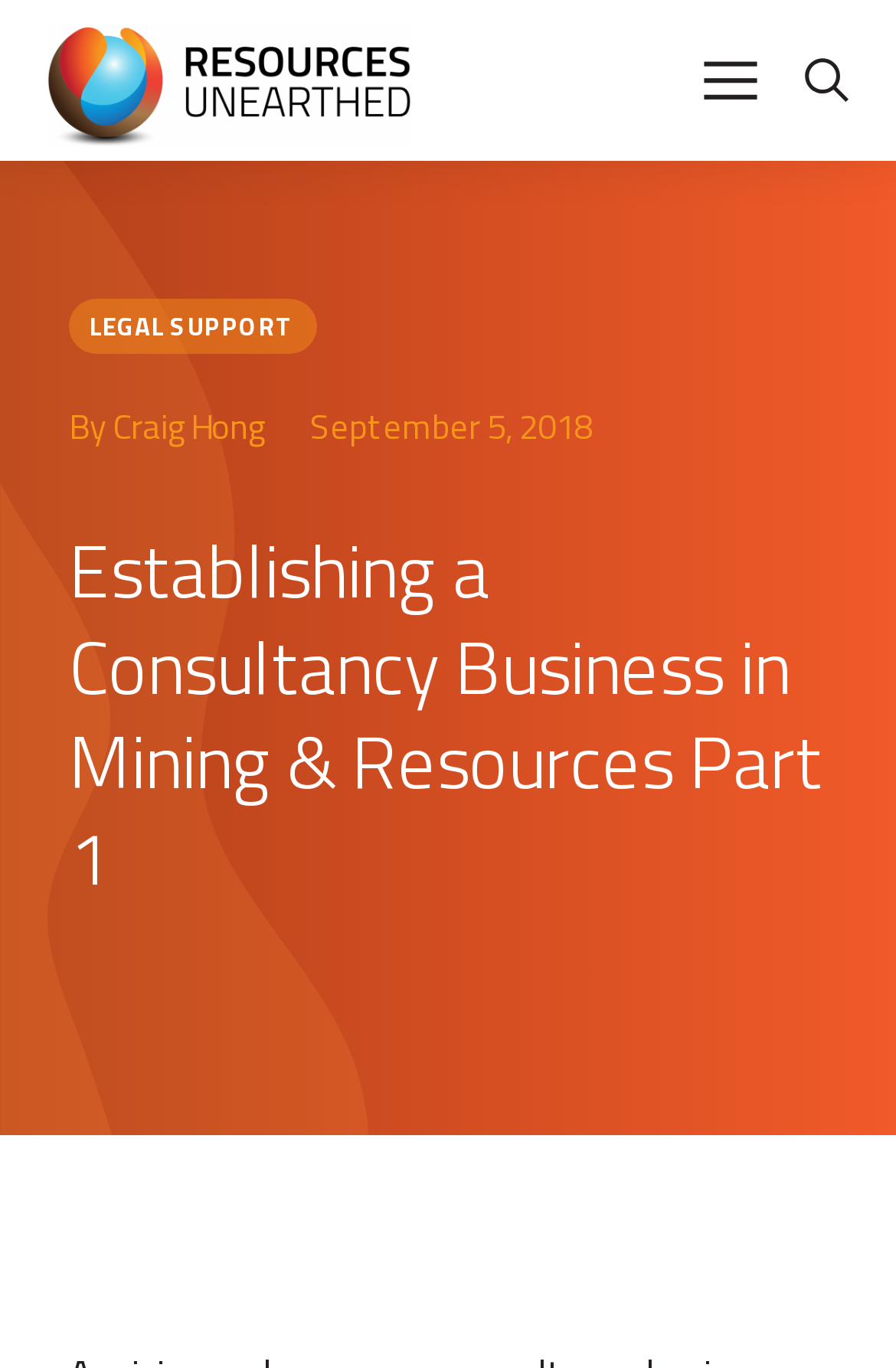What is the date of the article?
Refer to the image and provide a detailed answer to the question.

I found the date of the article by looking at the heading element that says 'September 5, 2018'. This heading element is located below the author's name and above the main title of the article.